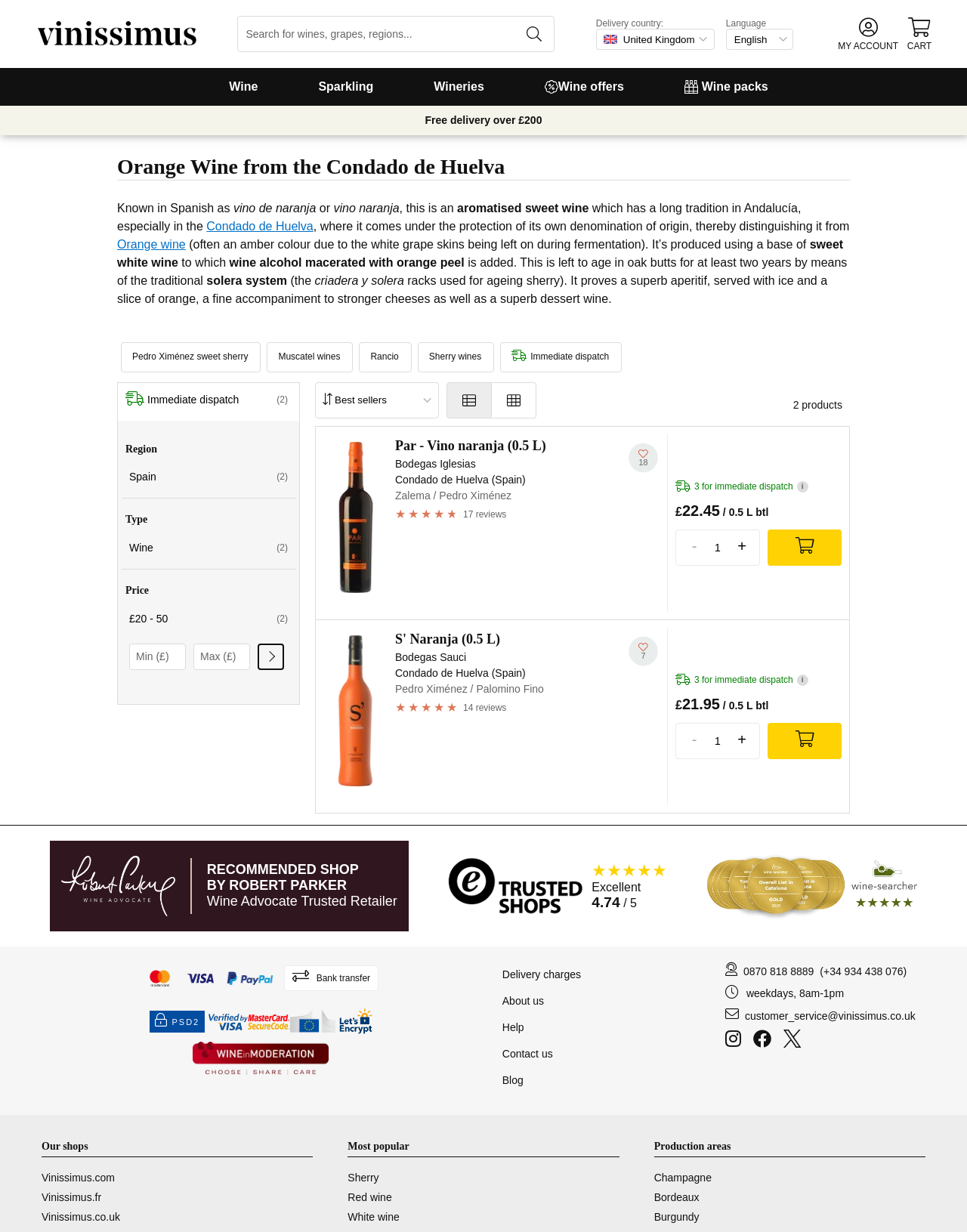Find the coordinates for the bounding box of the element with this description: "title="Grid"".

[0.509, 0.31, 0.555, 0.339]